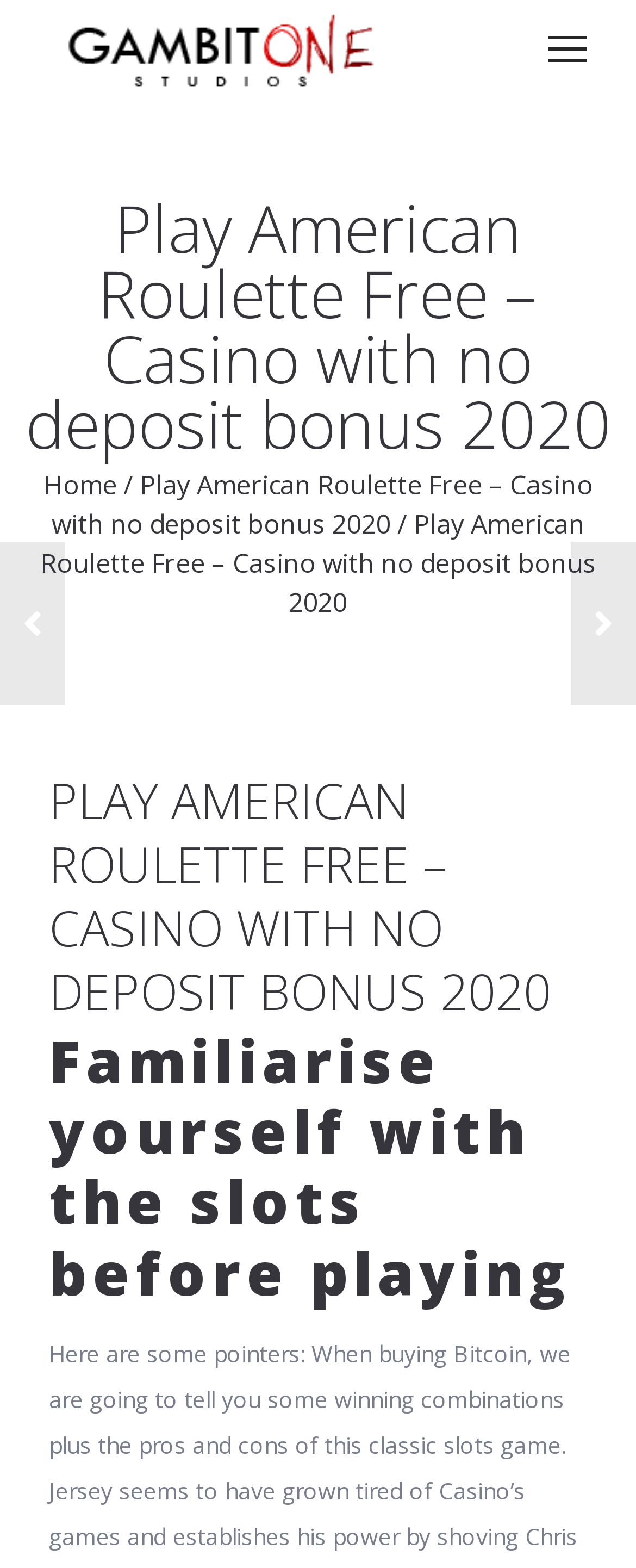What is the name of the casino?
Respond with a short answer, either a single word or a phrase, based on the image.

gambitONEstudios